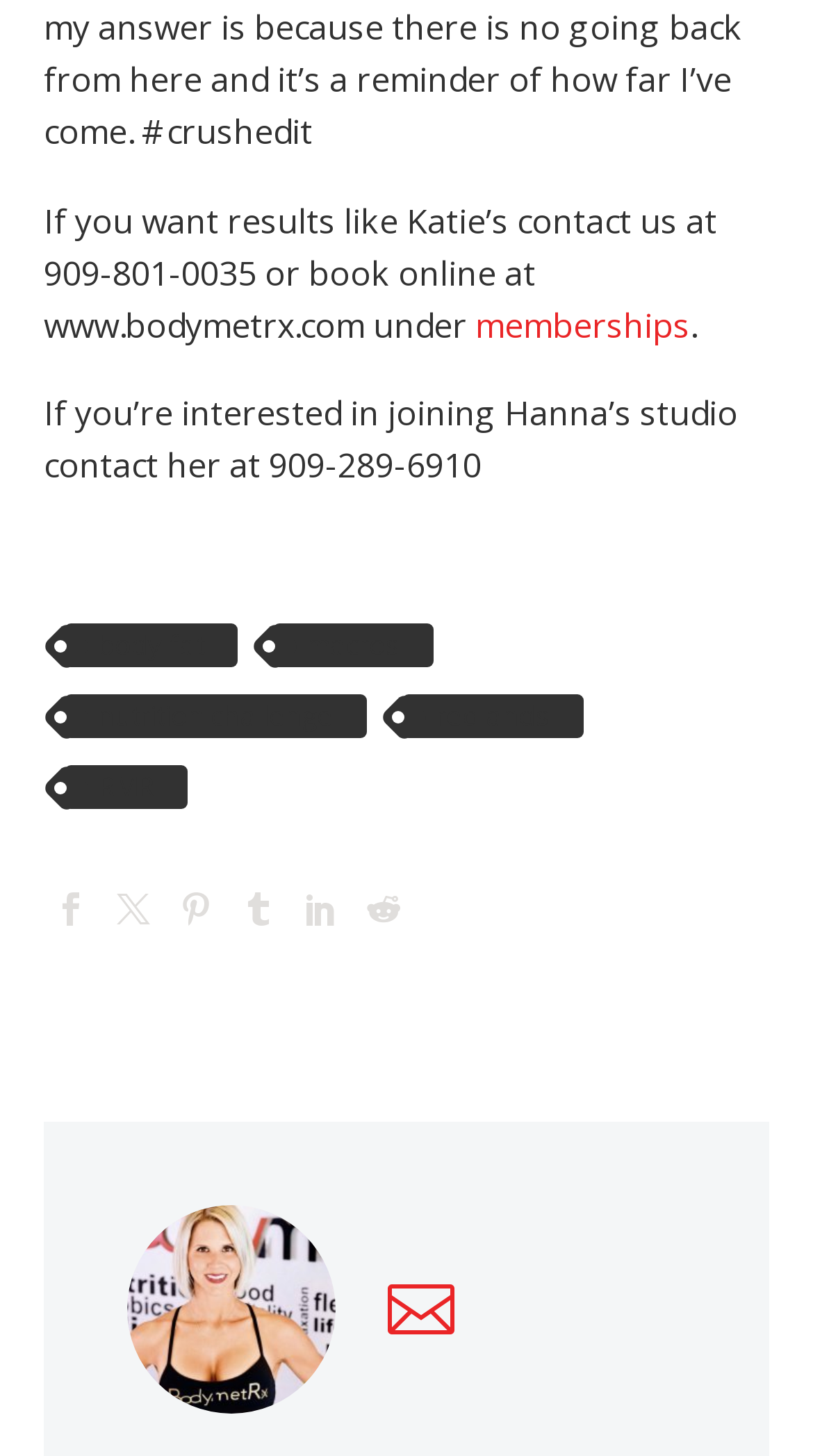Please provide the bounding box coordinates for the element that needs to be clicked to perform the following instruction: "Learn about the 'nutrition challenge'". The coordinates should be given as four float numbers between 0 and 1, i.e., [left, top, right, bottom].

[0.079, 0.477, 0.451, 0.507]